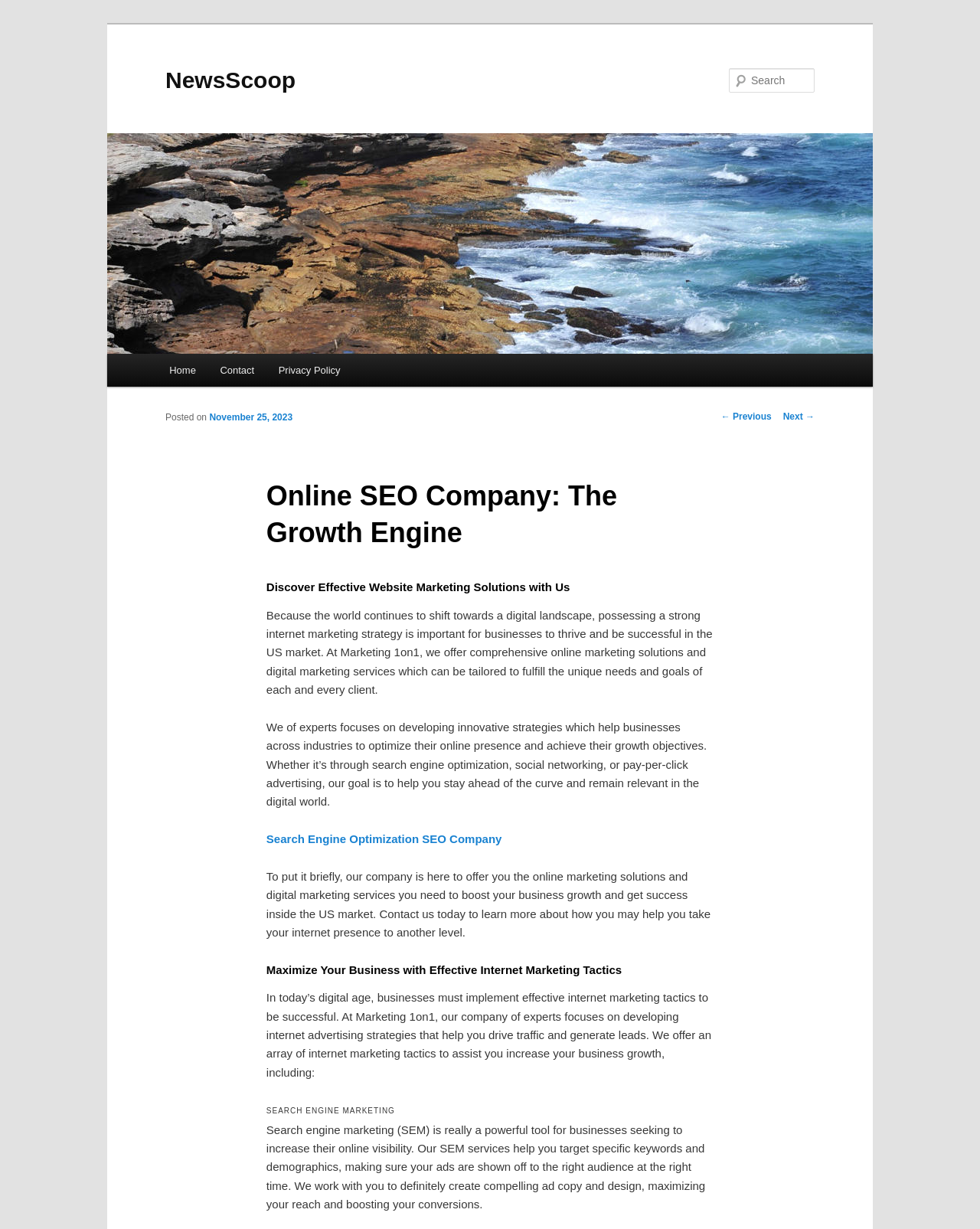Please specify the bounding box coordinates of the element that should be clicked to execute the given instruction: 'Click on the 'Welcome' link'. Ensure the coordinates are four float numbers between 0 and 1, expressed as [left, top, right, bottom].

None